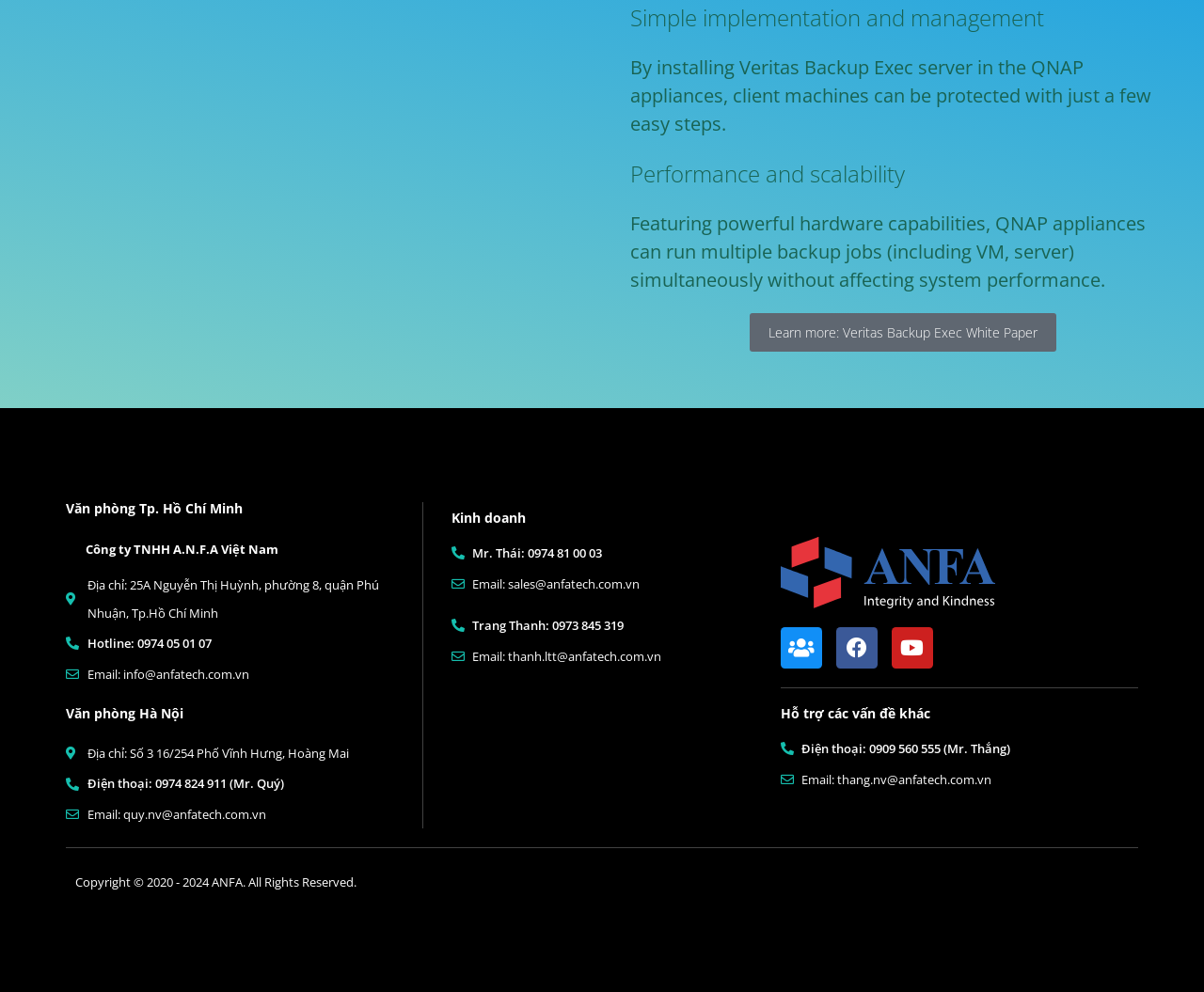Please identify the bounding box coordinates of the area that needs to be clicked to follow this instruction: "Learn more about Veritas Backup Exec".

[0.623, 0.316, 0.877, 0.355]